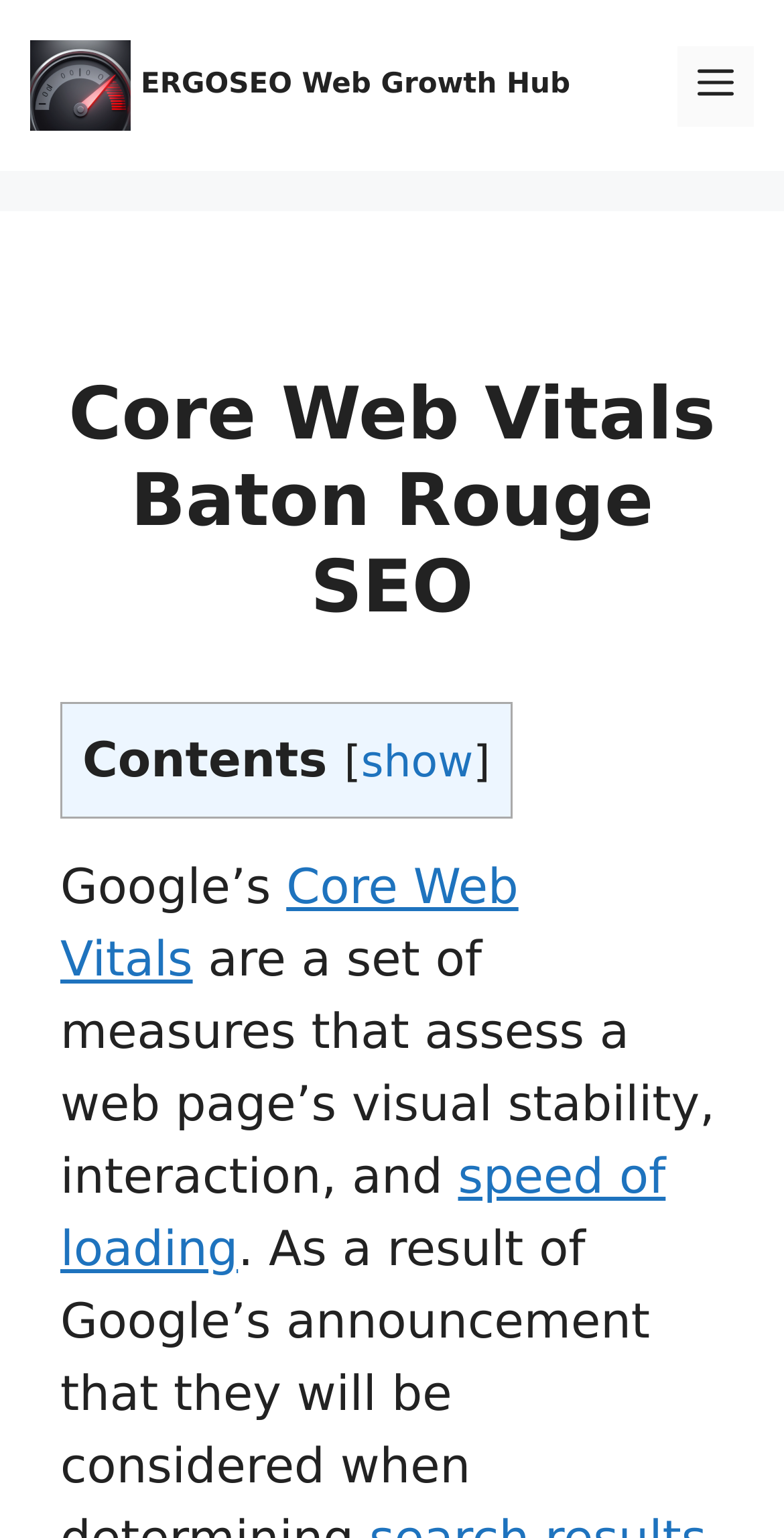What is the topic of the webpage?
Can you provide a detailed and comprehensive answer to the question?

The topic of the webpage can be inferred from the heading 'Core Web Vitals Baton Rouge SEO' and the content of the webpage, which discusses Core Web Vitals and their importance in web growth and SEO.